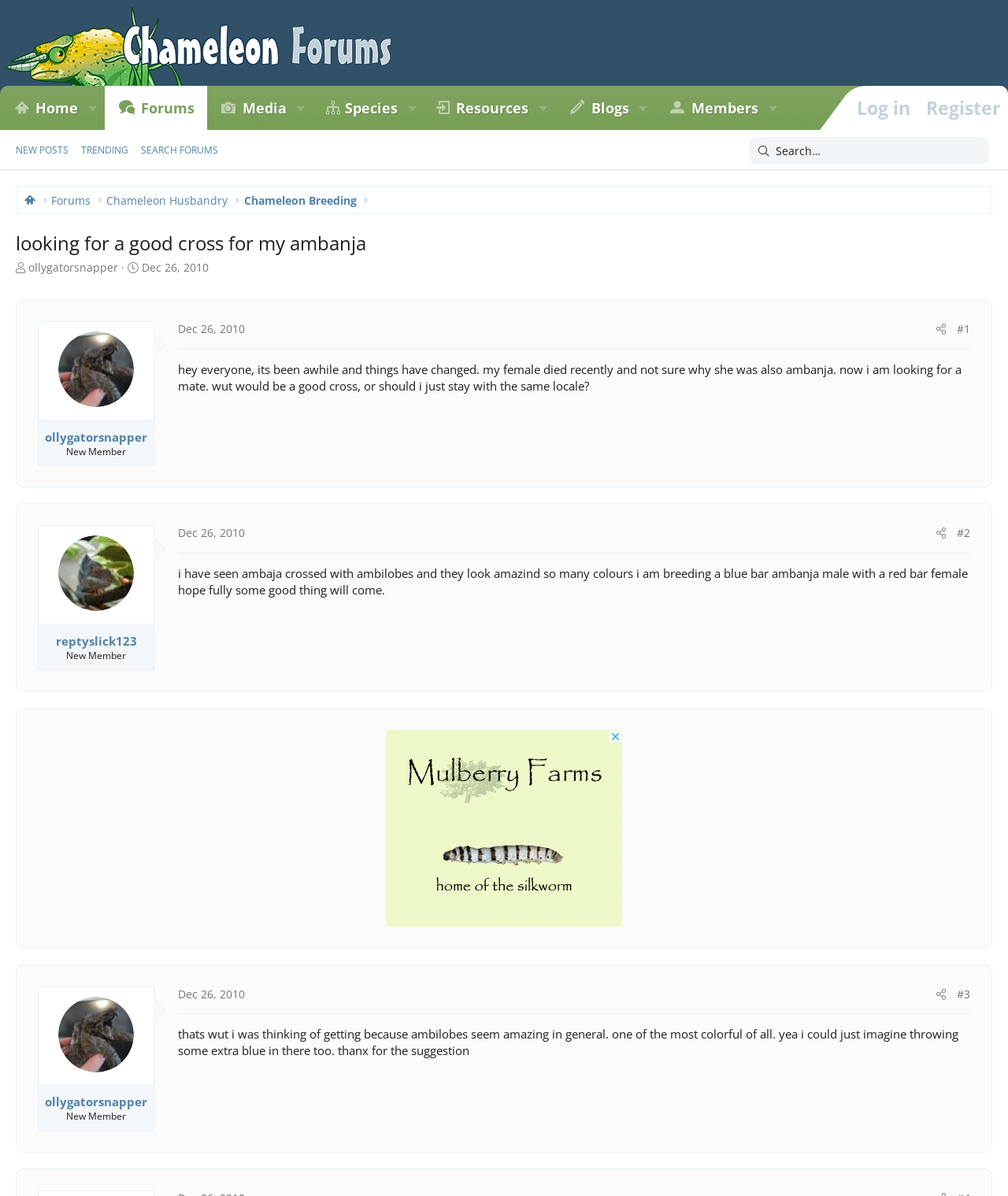Use a single word or phrase to respond to the question:
Who started the thread?

ollygatorsnapper